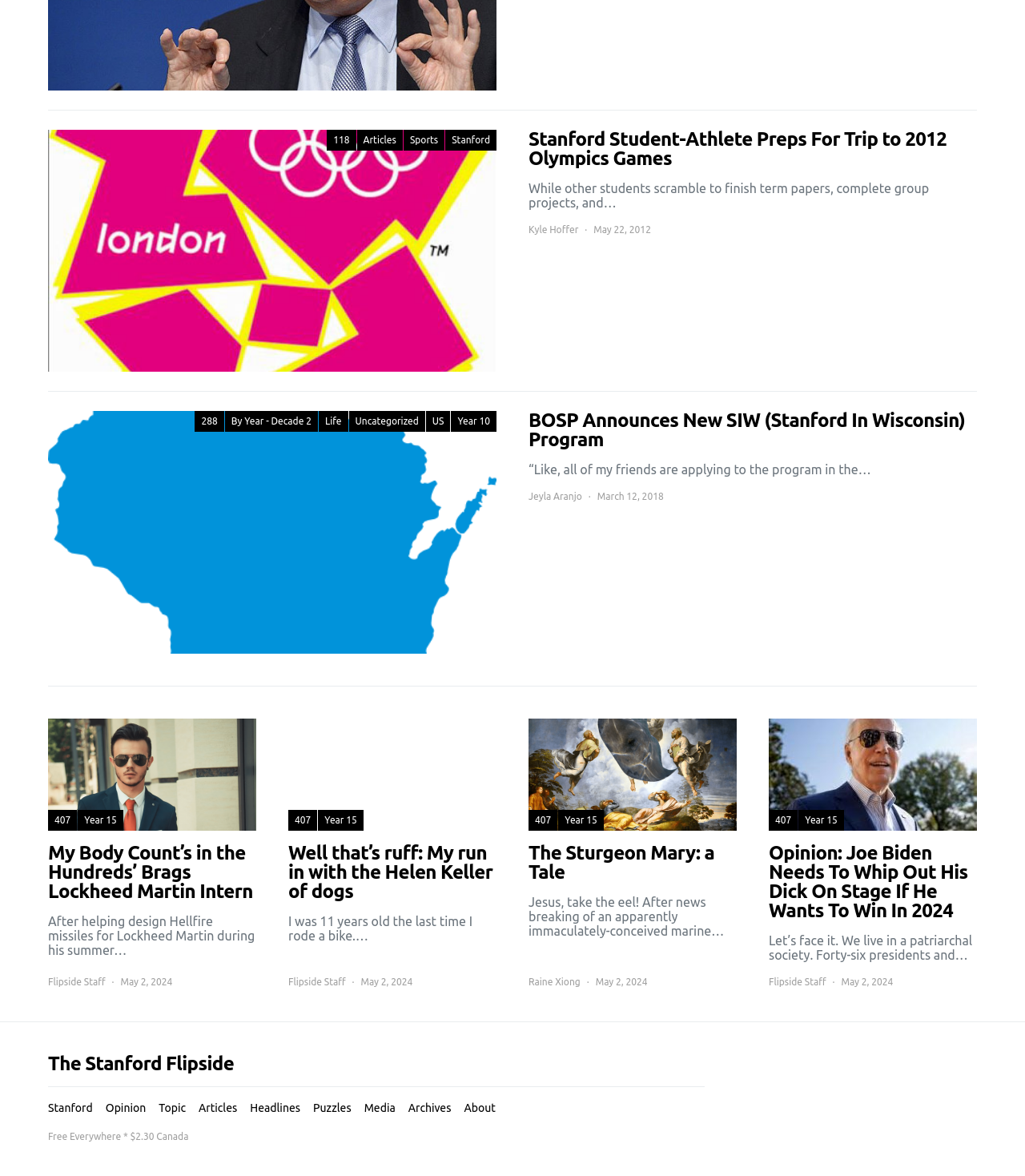Determine the bounding box coordinates for the area that should be clicked to carry out the following instruction: "read the article about BOSP Announces New SIW (Stanford In Wisconsin) Program".

[0.516, 0.35, 0.953, 0.382]